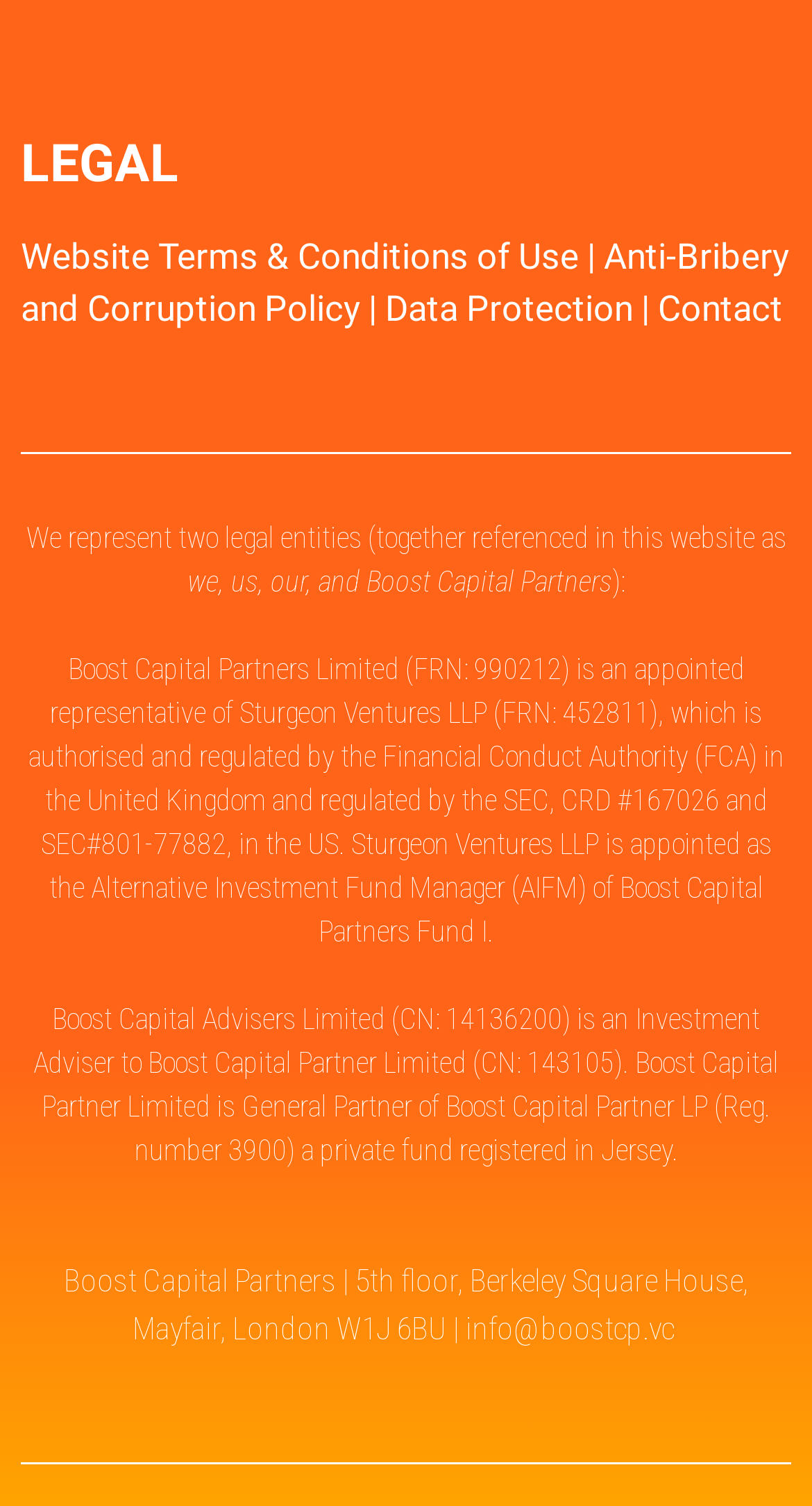Based on the provided description, "title="Search Icon"", find the bounding box of the corresponding UI element in the screenshot.

None